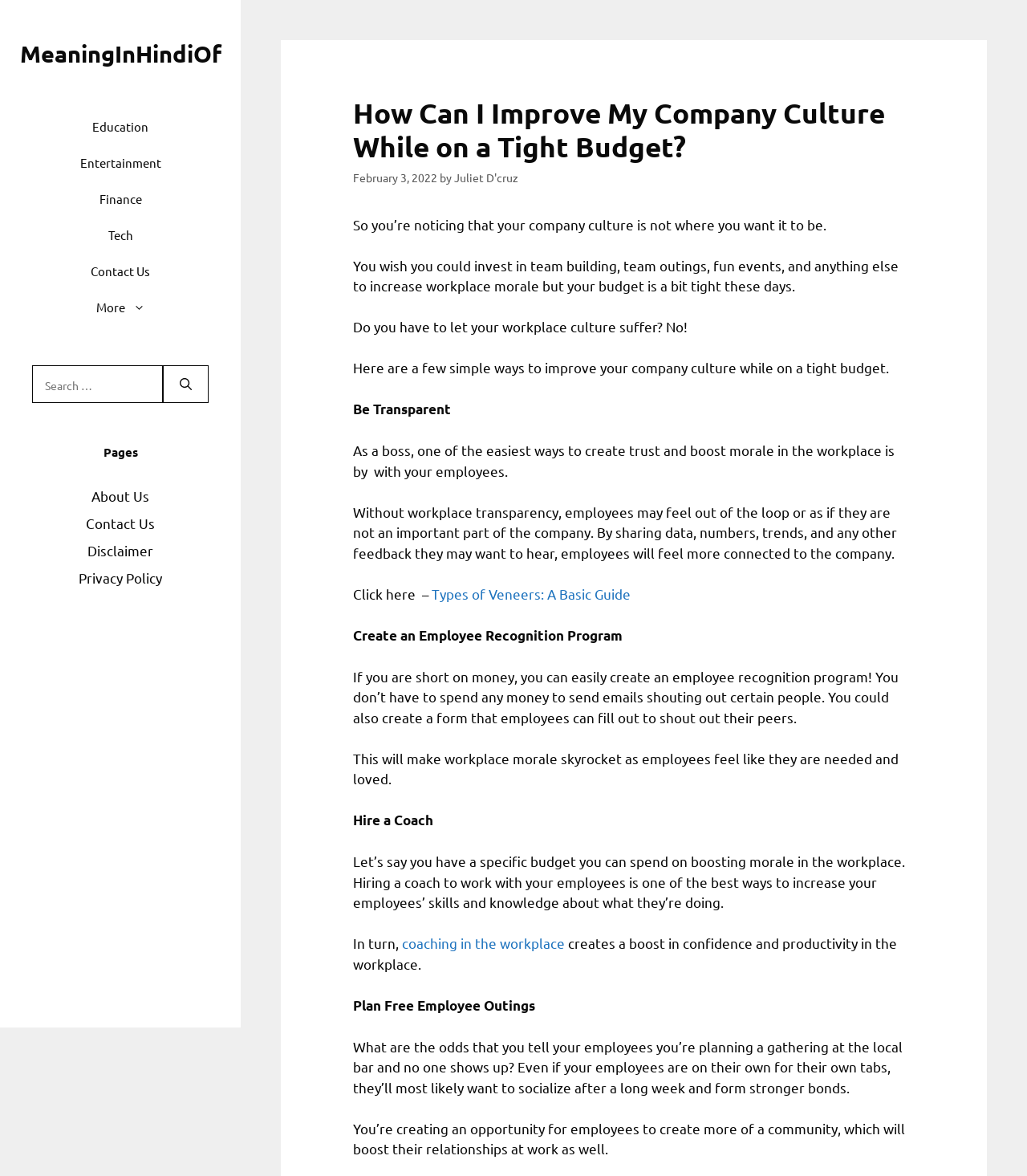Find the bounding box coordinates for the area you need to click to carry out the instruction: "Search for something". The coordinates should be four float numbers between 0 and 1, indicated as [left, top, right, bottom].

[0.031, 0.31, 0.159, 0.343]